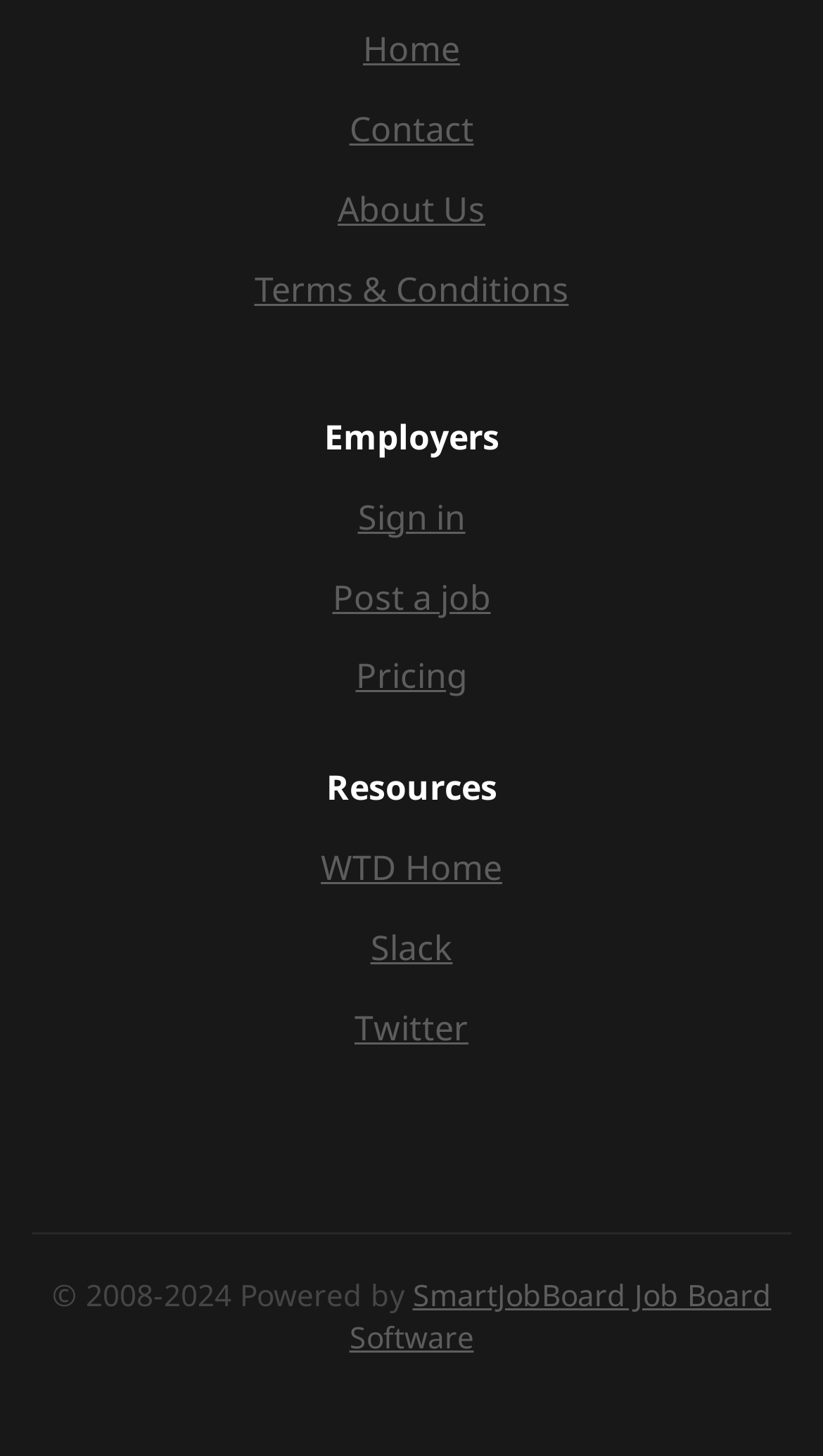How many social media links are in the footer section?
Using the image, provide a concise answer in one word or a short phrase.

2